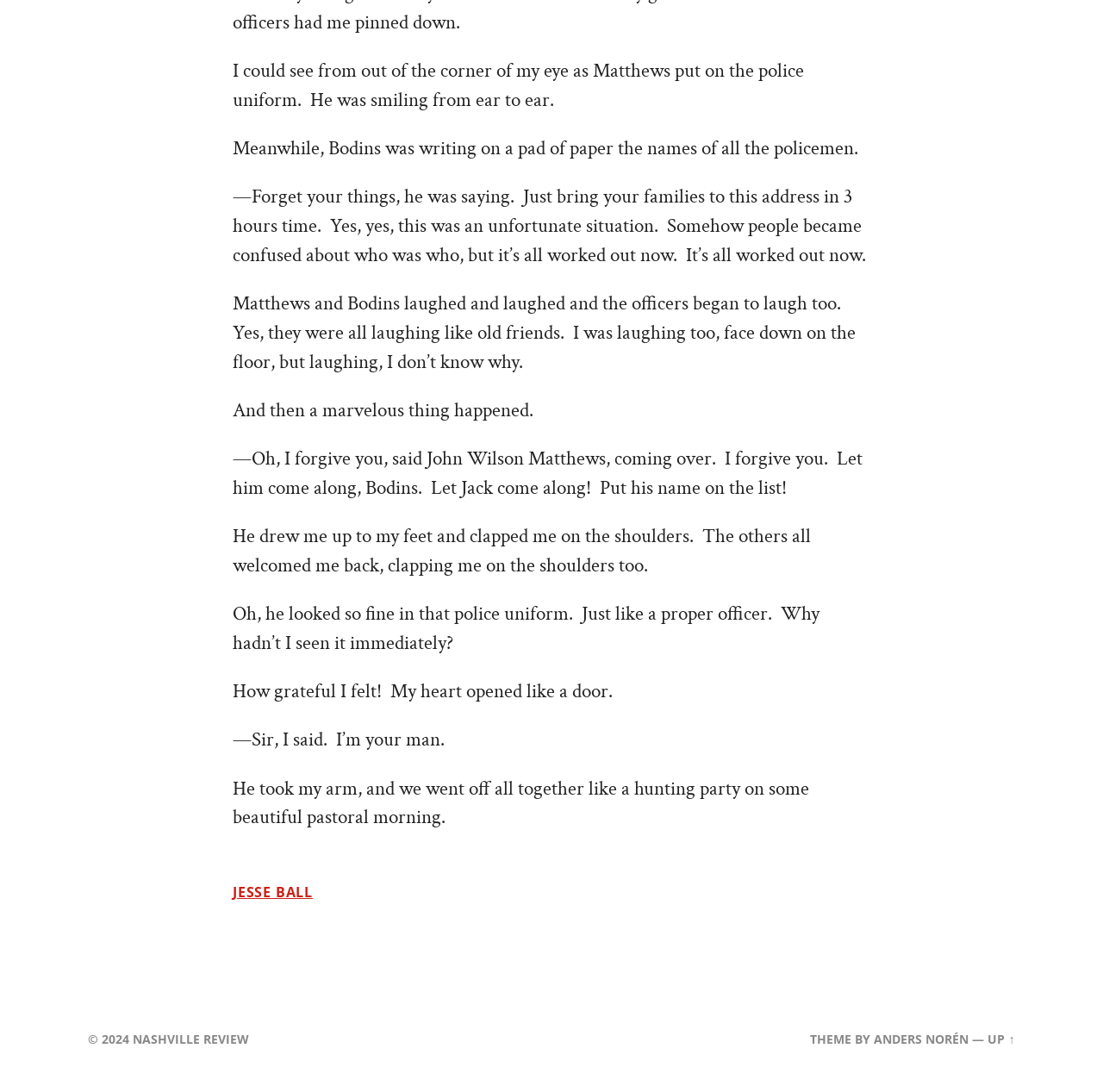What is the theme designer's name?
Look at the image and respond with a one-word or short phrase answer.

ANDERS NORÉN